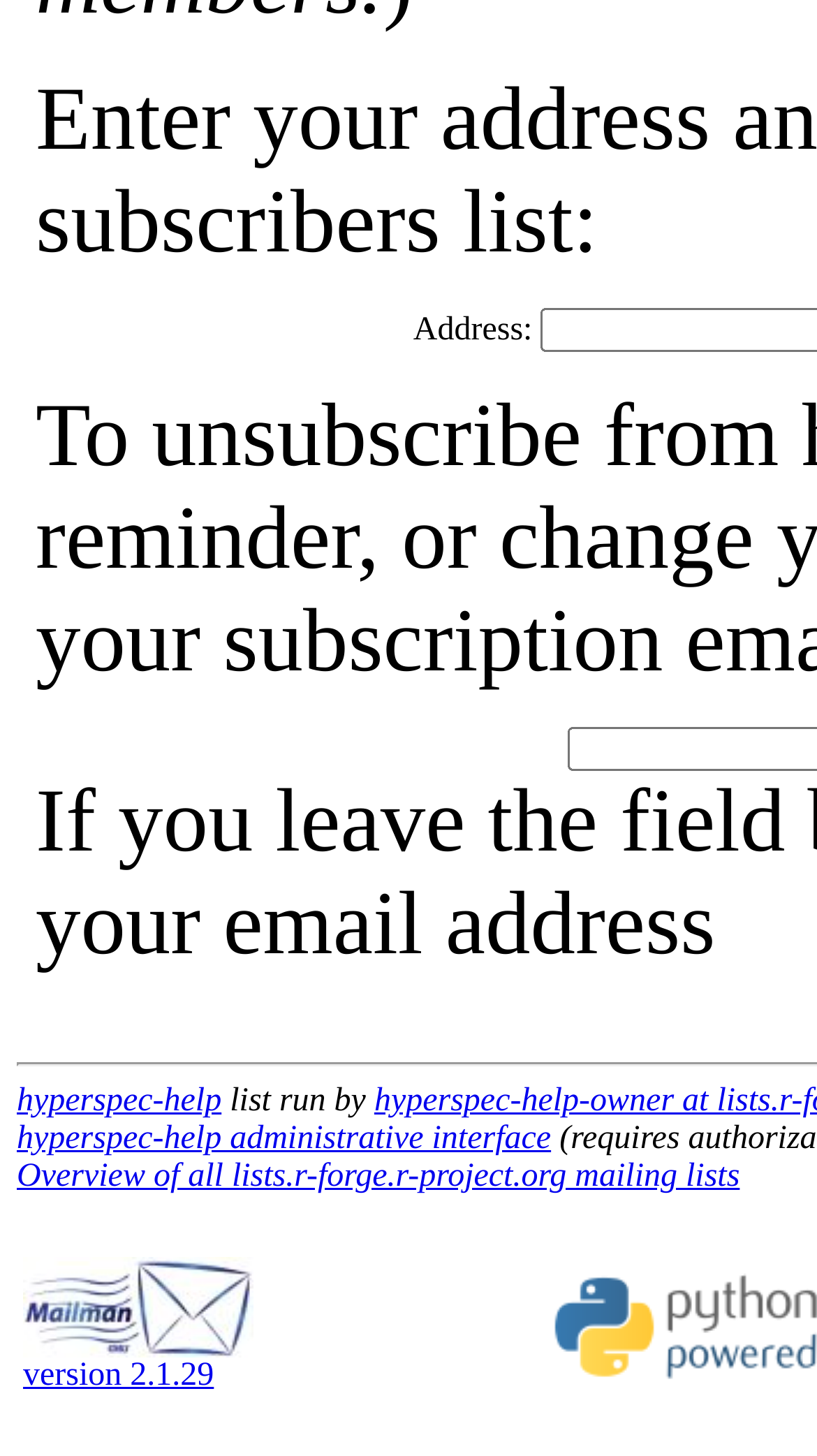What is the version of Mailman used?
Based on the screenshot, give a detailed explanation to answer the question.

I found the answer by looking at the text 'Delivered by Mailman version 2.1.29' which is located at the bottom of the page, indicating the version of Mailman used.